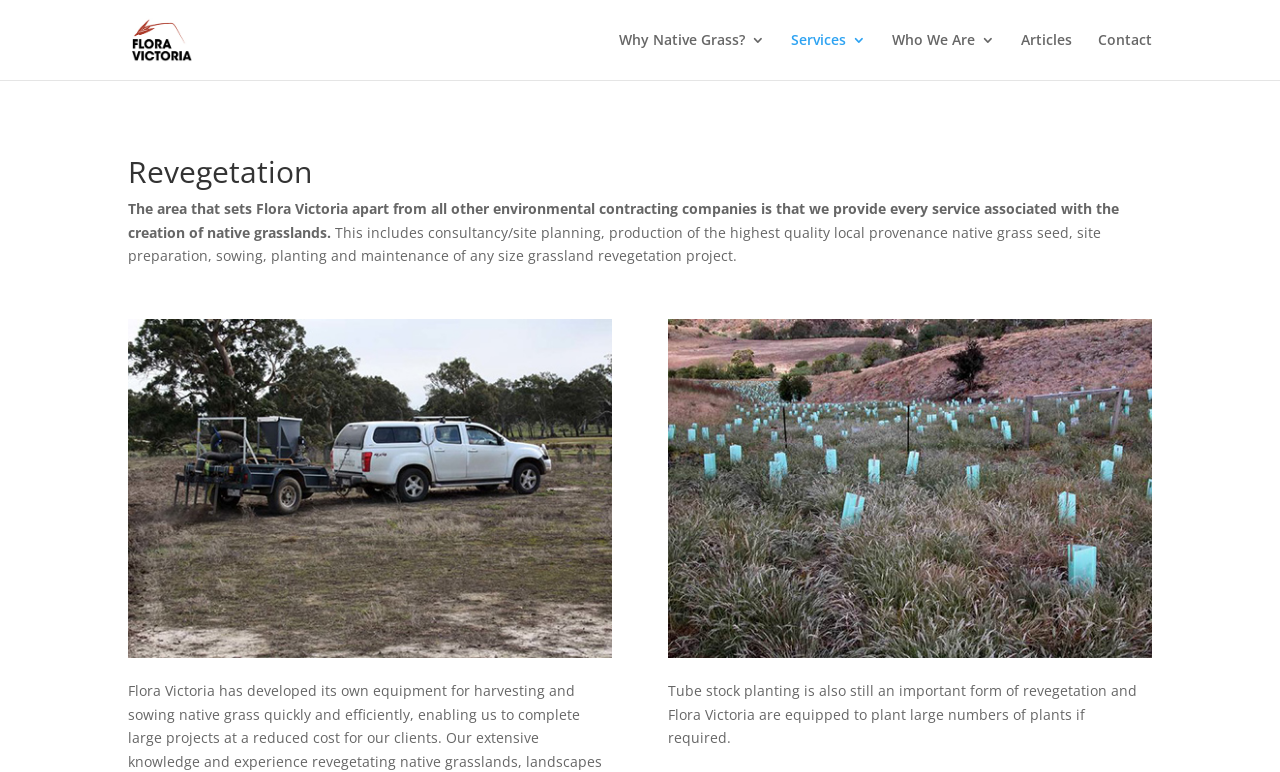How many services are listed in the top navigation?
Refer to the screenshot and answer in one word or phrase.

4